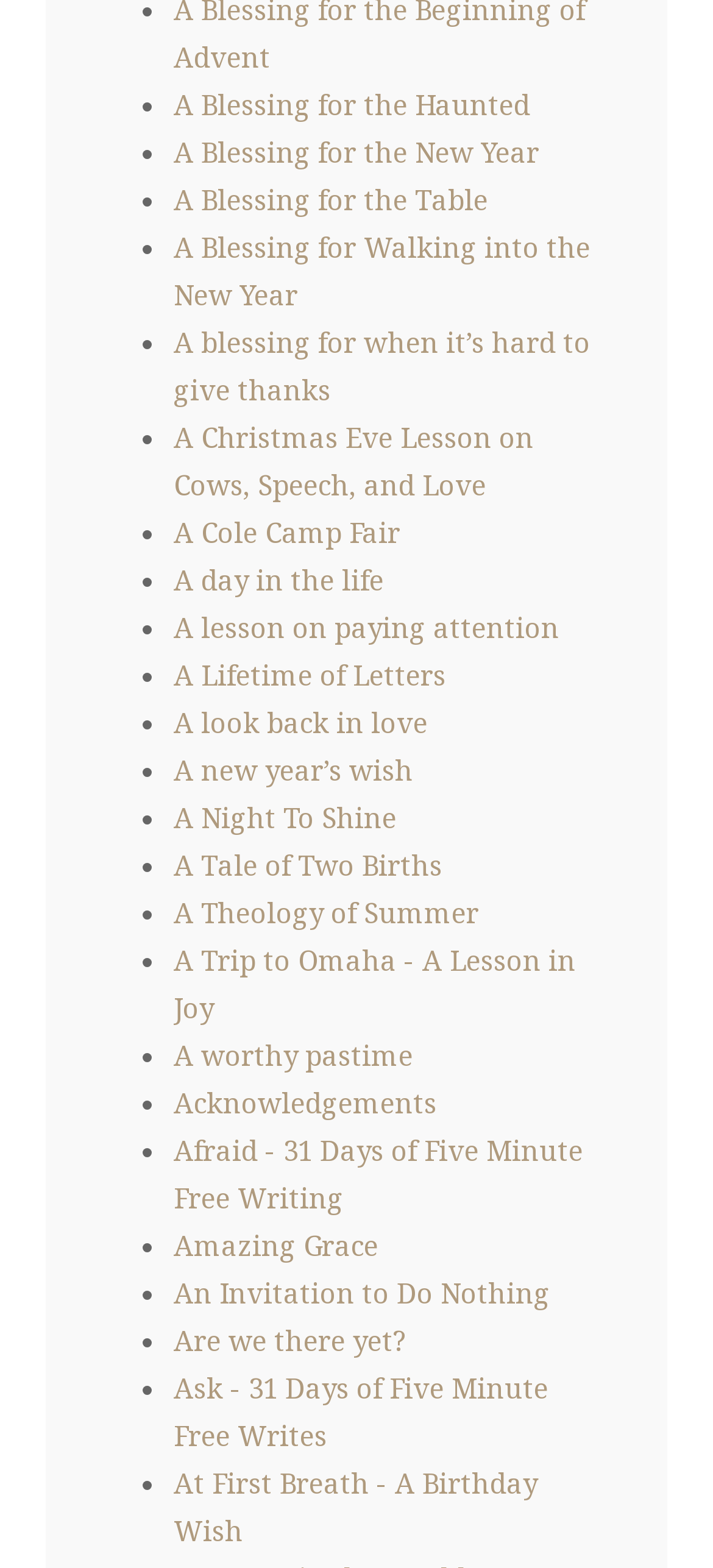What is the longest link text on the webpage?
Using the visual information from the image, give a one-word or short-phrase answer.

A Trip to Omaha - A Lesson in Joy